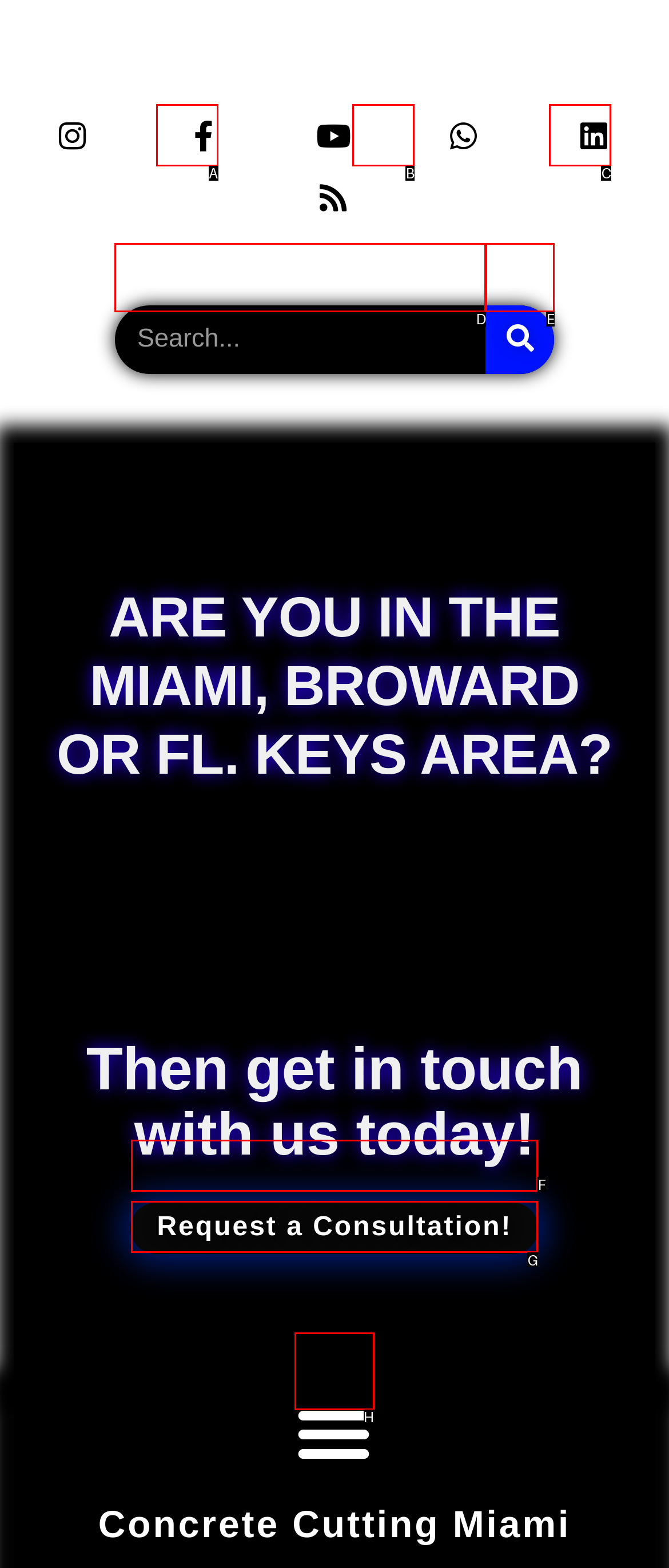For the instruction: Get in touch with us today, which HTML element should be clicked?
Respond with the letter of the appropriate option from the choices given.

G